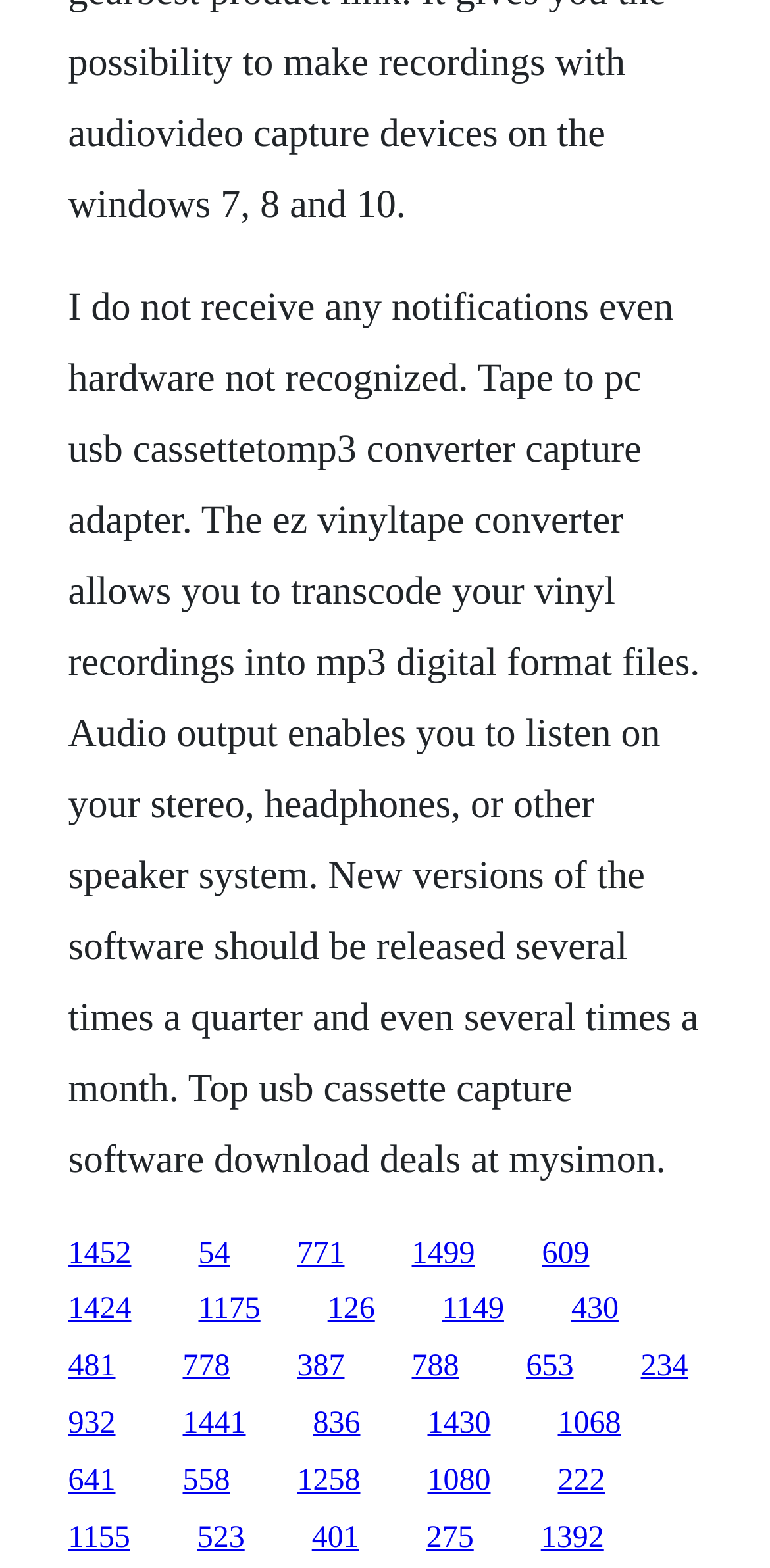Please identify the bounding box coordinates of the element that needs to be clicked to execute the following command: "Explore the software updates and new versions released for the EZ Vinyl Tape Converter". Provide the bounding box using four float numbers between 0 and 1, formatted as [left, top, right, bottom].

[0.088, 0.897, 0.15, 0.919]